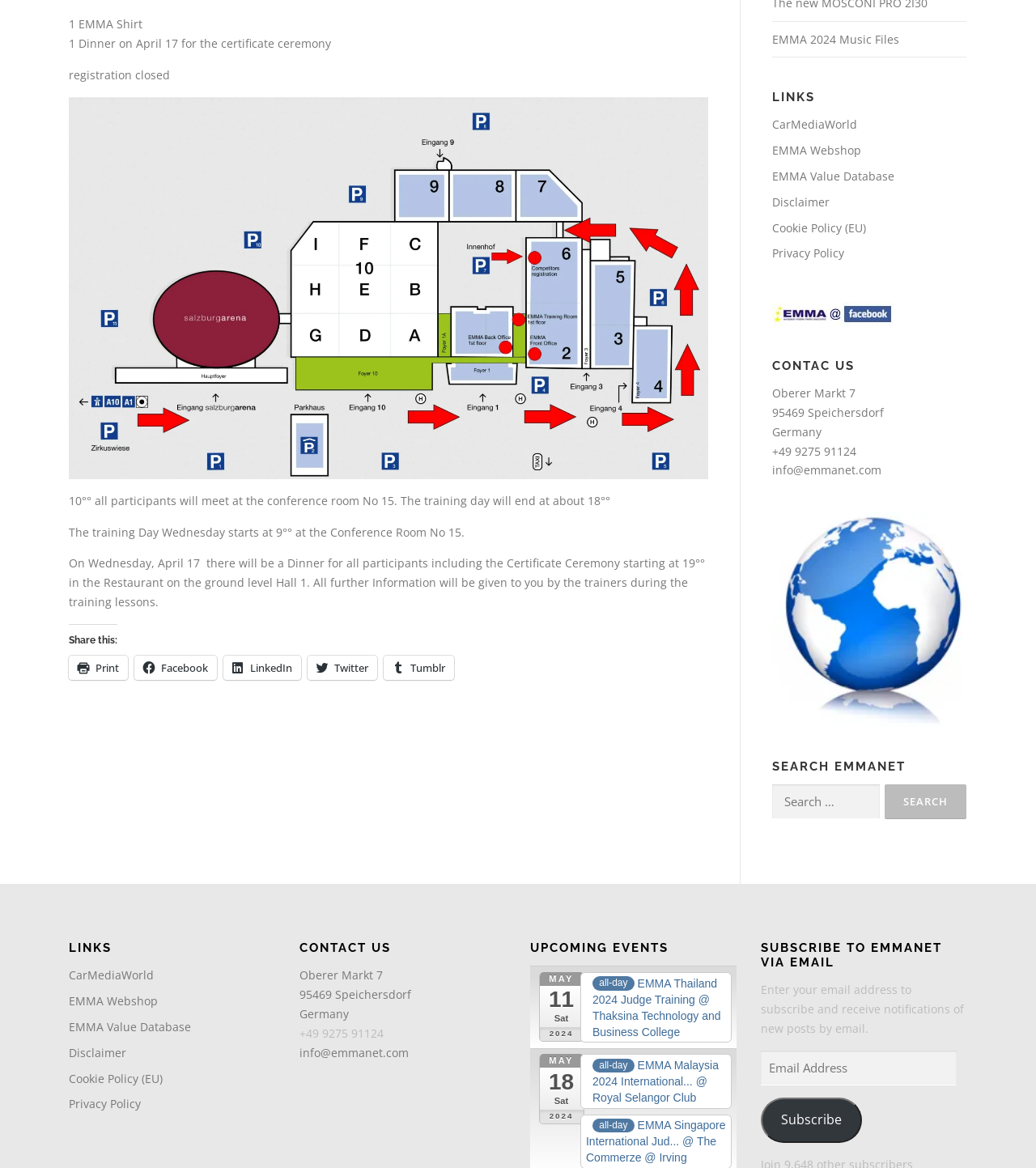Please find the bounding box coordinates for the clickable element needed to perform this instruction: "Click the 'Print' link".

[0.066, 0.562, 0.123, 0.582]